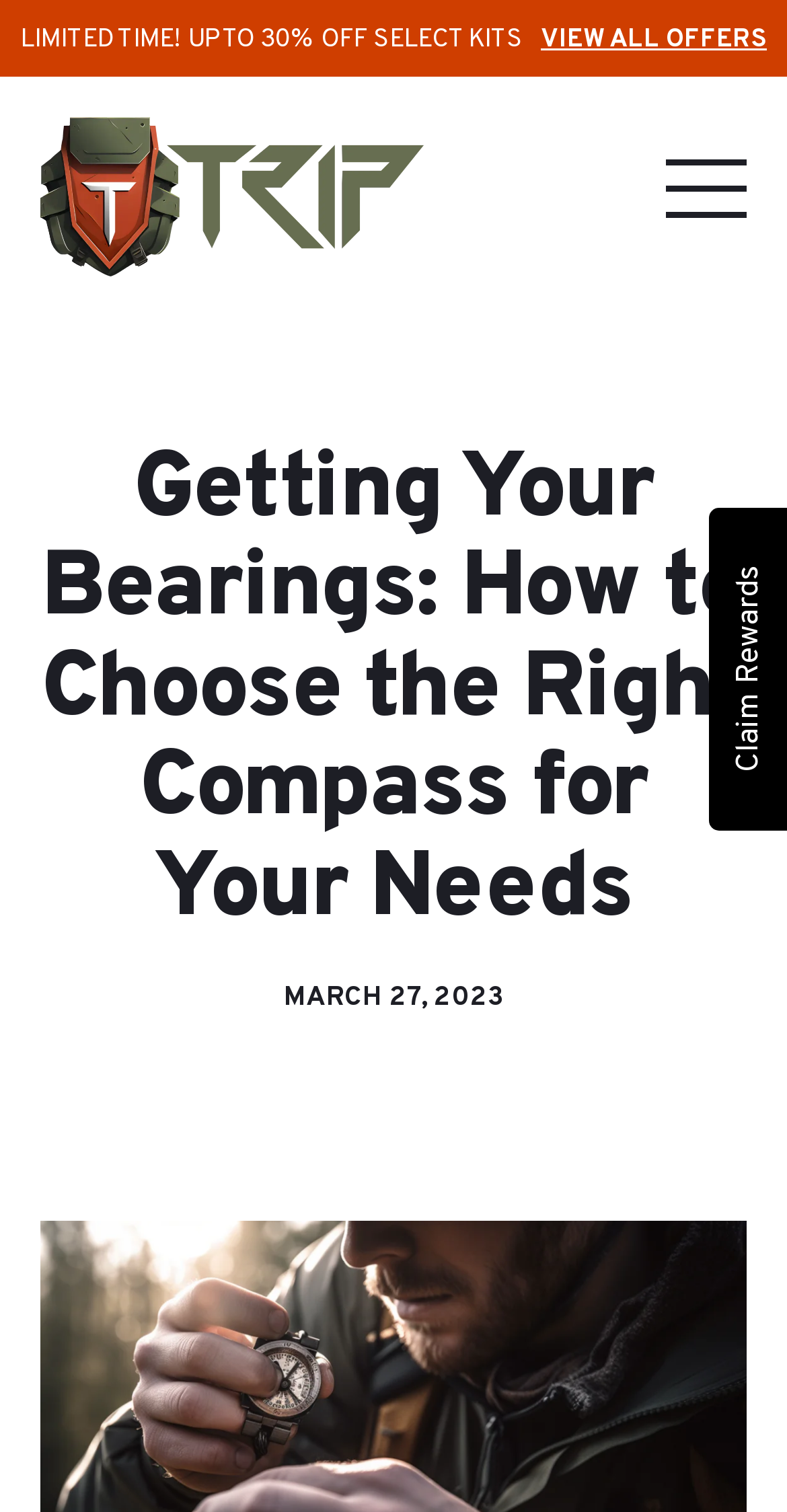What is the discount percentage for select kits?
Based on the image, answer the question with as much detail as possible.

I found a static text element at the top of the page that says 'LIMITED TIME! UP TO 30% OFF SELECT KITS'. This suggests that there is a limited-time offer for select kits with a discount of up to 30%.